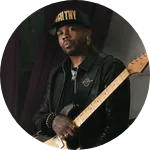What is written on Ayron Jones' hat?
Based on the image, give a concise answer in the form of a single word or short phrase.

Faith